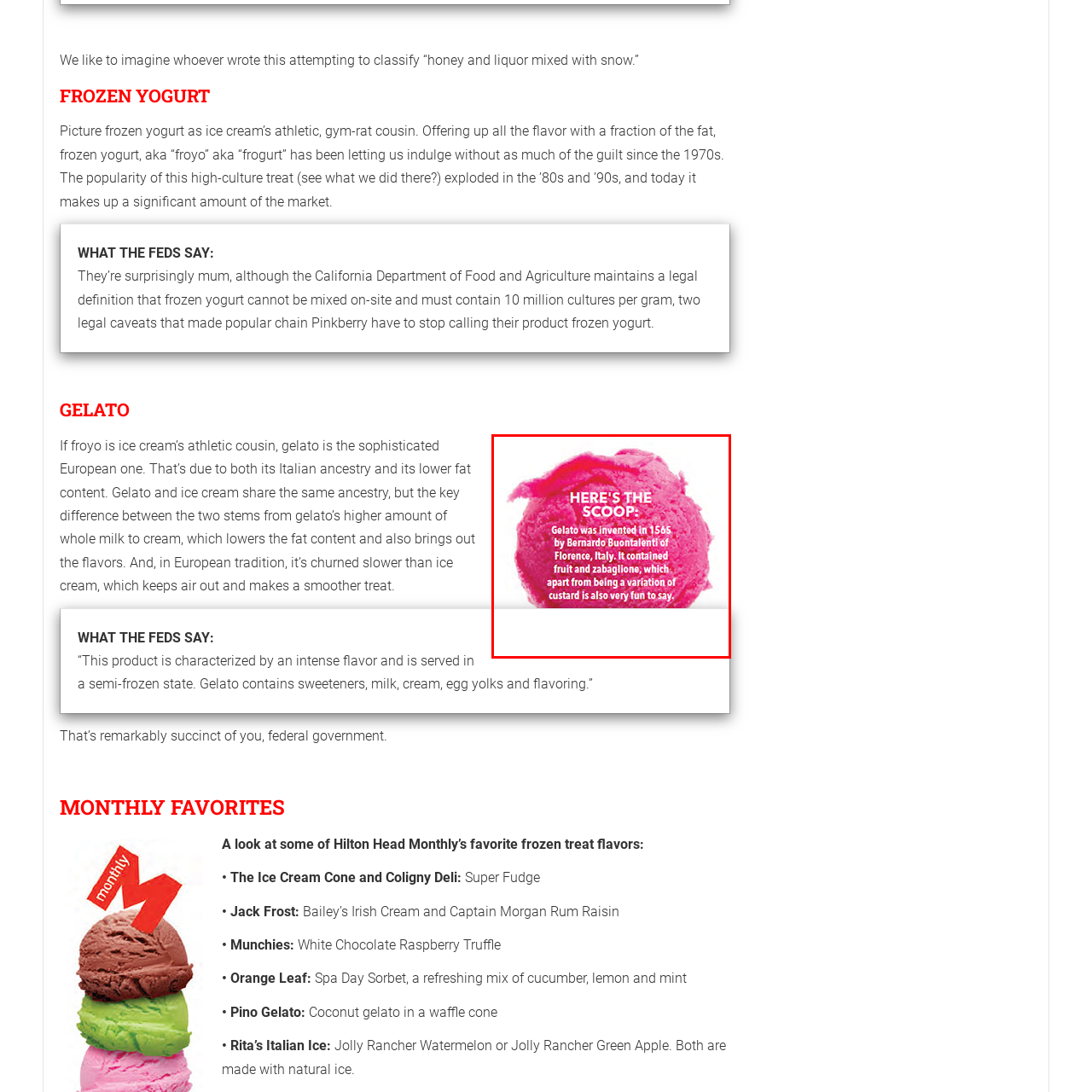Who invented gelato?
Pay attention to the section of the image highlighted by the red bounding box and provide a comprehensive answer to the question.

The description in the image emphasizes that gelato was invented in 1565 by Bernardo Buontalenti in Florence, Italy, making it clear that Bernardo Buontalenti is the inventor of gelato.